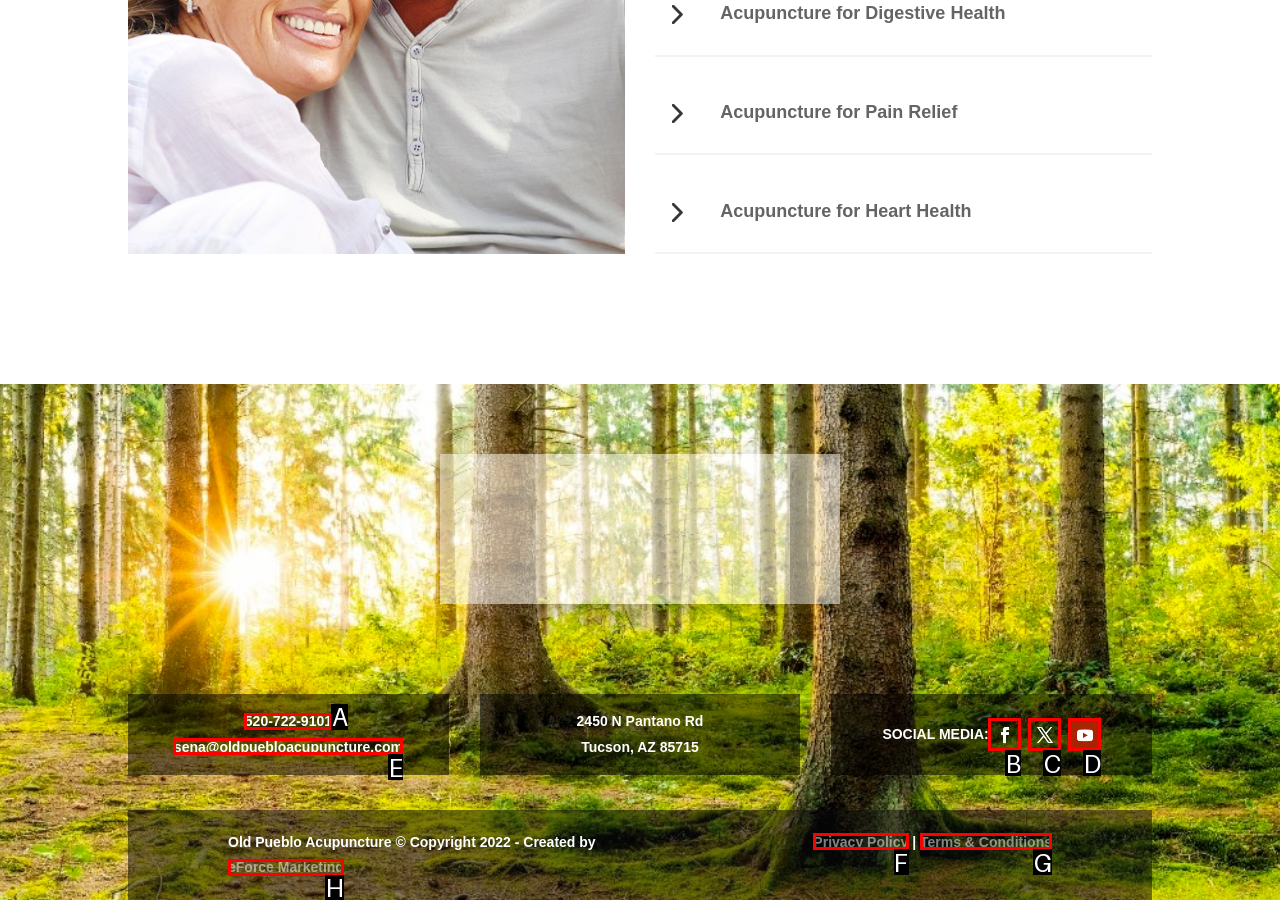Choose the HTML element to click for this instruction: click the phone number Answer with the letter of the correct choice from the given options.

A